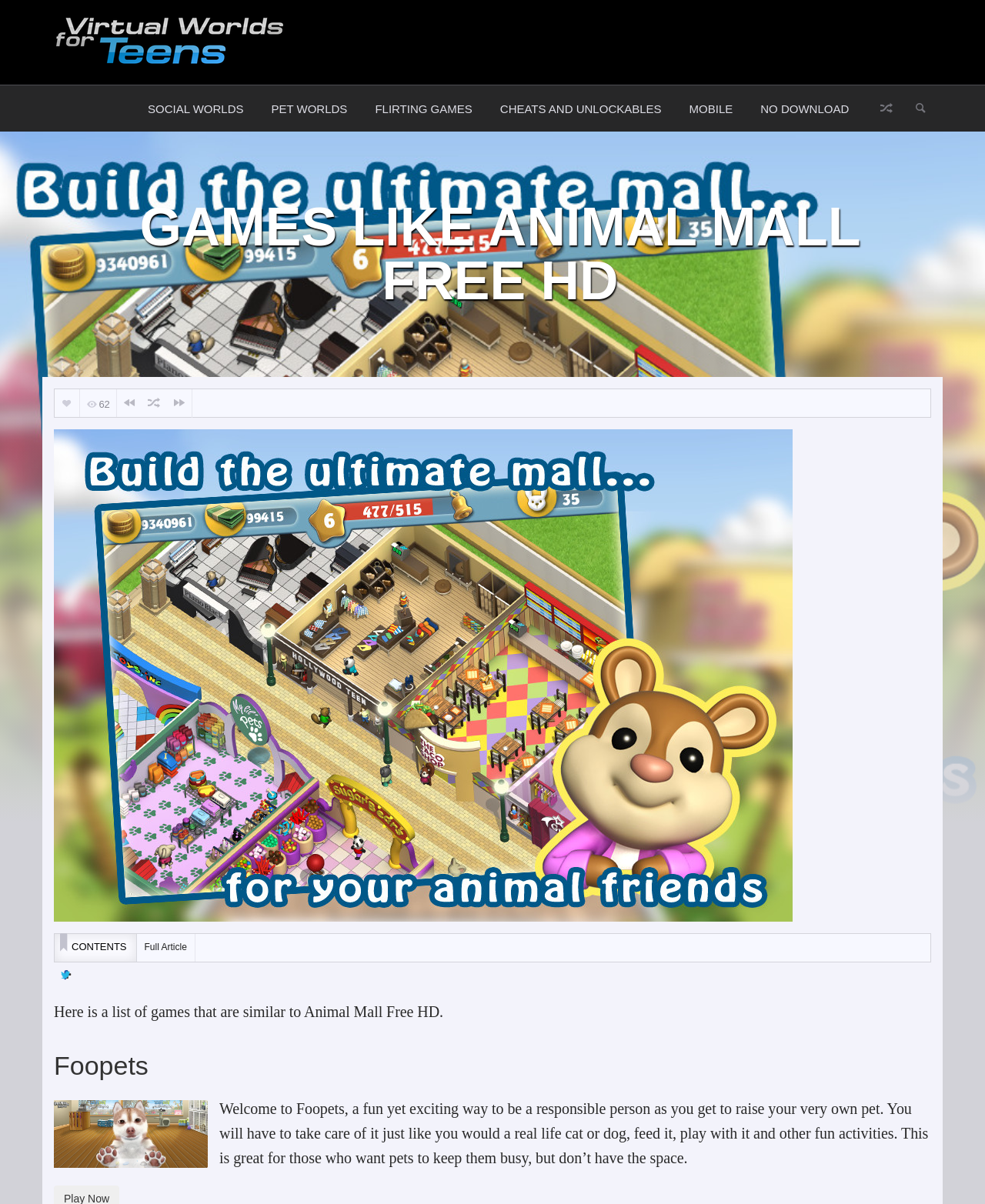Please predict the bounding box coordinates of the element's region where a click is necessary to complete the following instruction: "Click on the image of Foopets". The coordinates should be represented by four float numbers between 0 and 1, i.e., [left, top, right, bottom].

[0.055, 0.914, 0.211, 0.97]